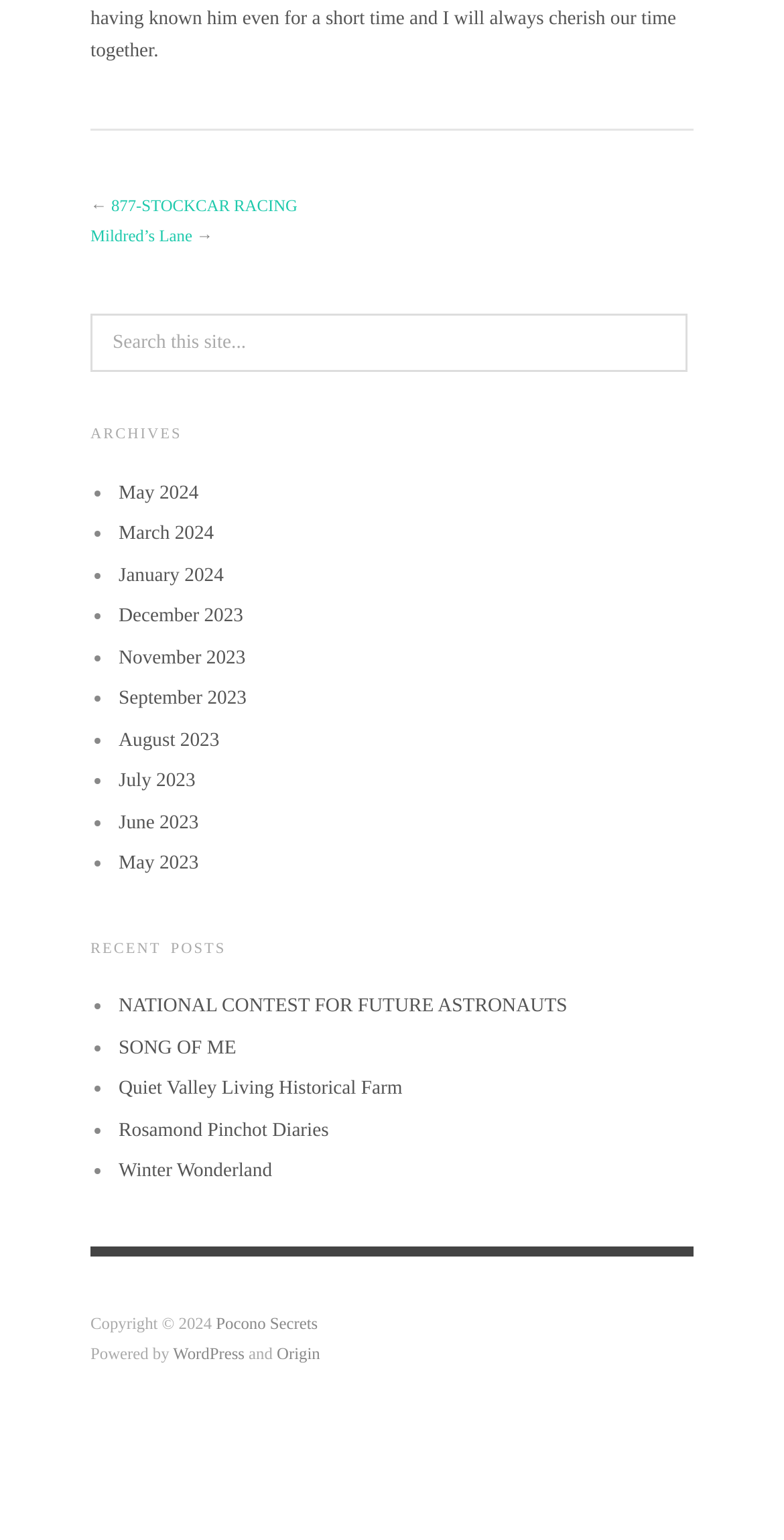Given the description "SONG OF ME", determine the bounding box of the corresponding UI element.

[0.151, 0.673, 0.301, 0.688]